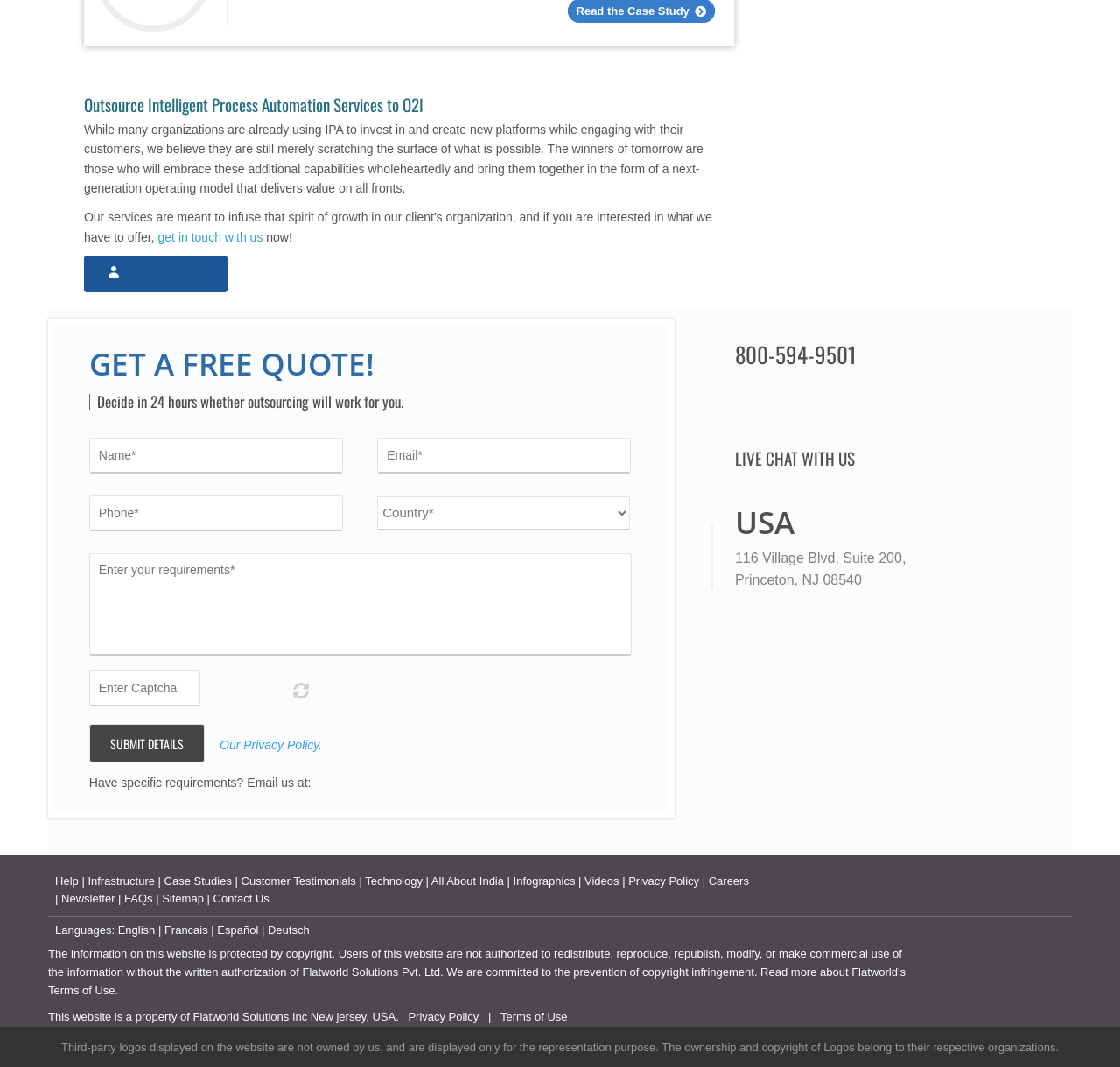Provide a short answer to the following question with just one word or phrase: What is the phone number to call?

800-594-9501